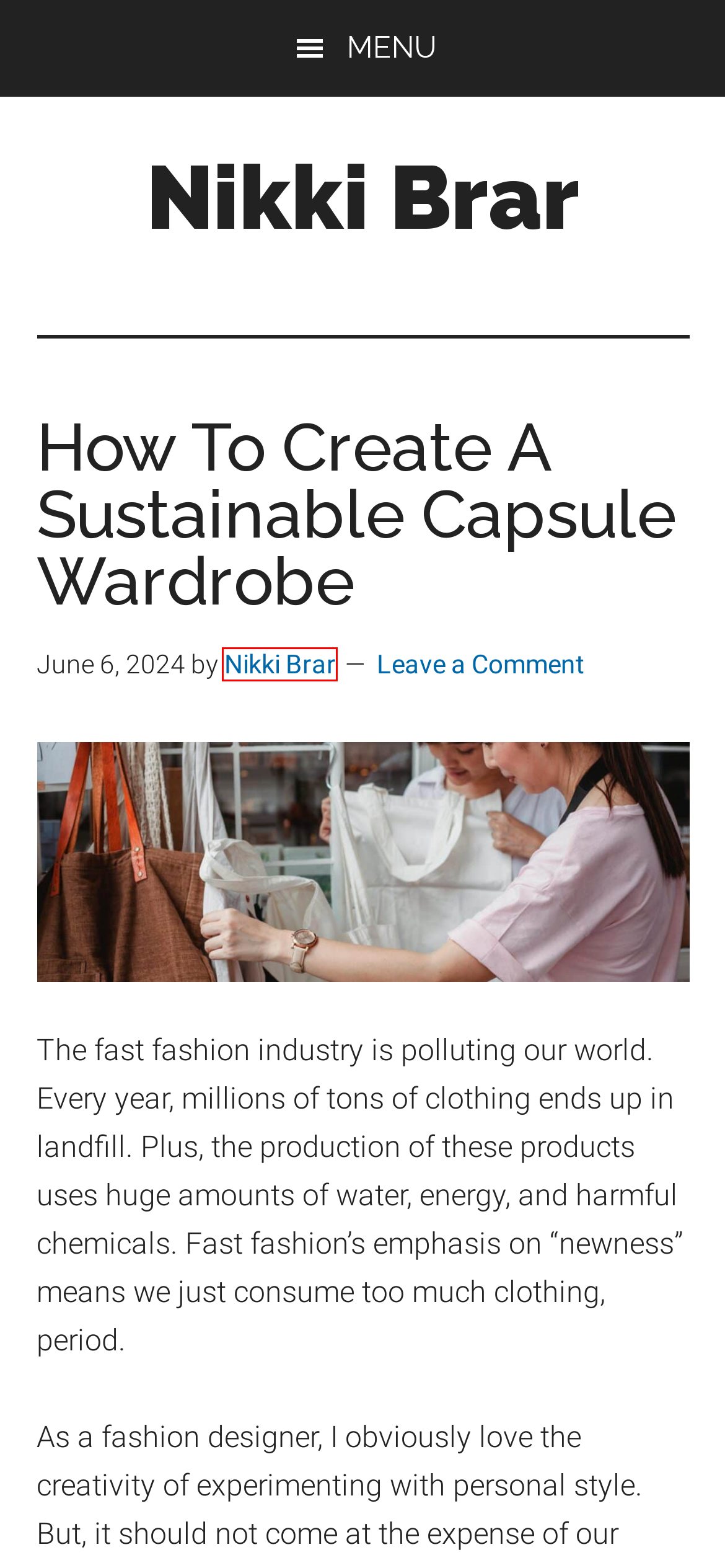Given a webpage screenshot featuring a red rectangle around a UI element, please determine the best description for the new webpage that appears after the element within the bounding box is clicked. The options are:
A. Personal Style
B. sustainable fashion
C. Sustainable Fashion
D. Nikki Brar | Freelance Fashion & Design
E. sustainable capsule wardrobe
F. Nikki Brar
G. A Consumer’s Guide To Ethical Fashion
H. Nikki Brar Fashion

F